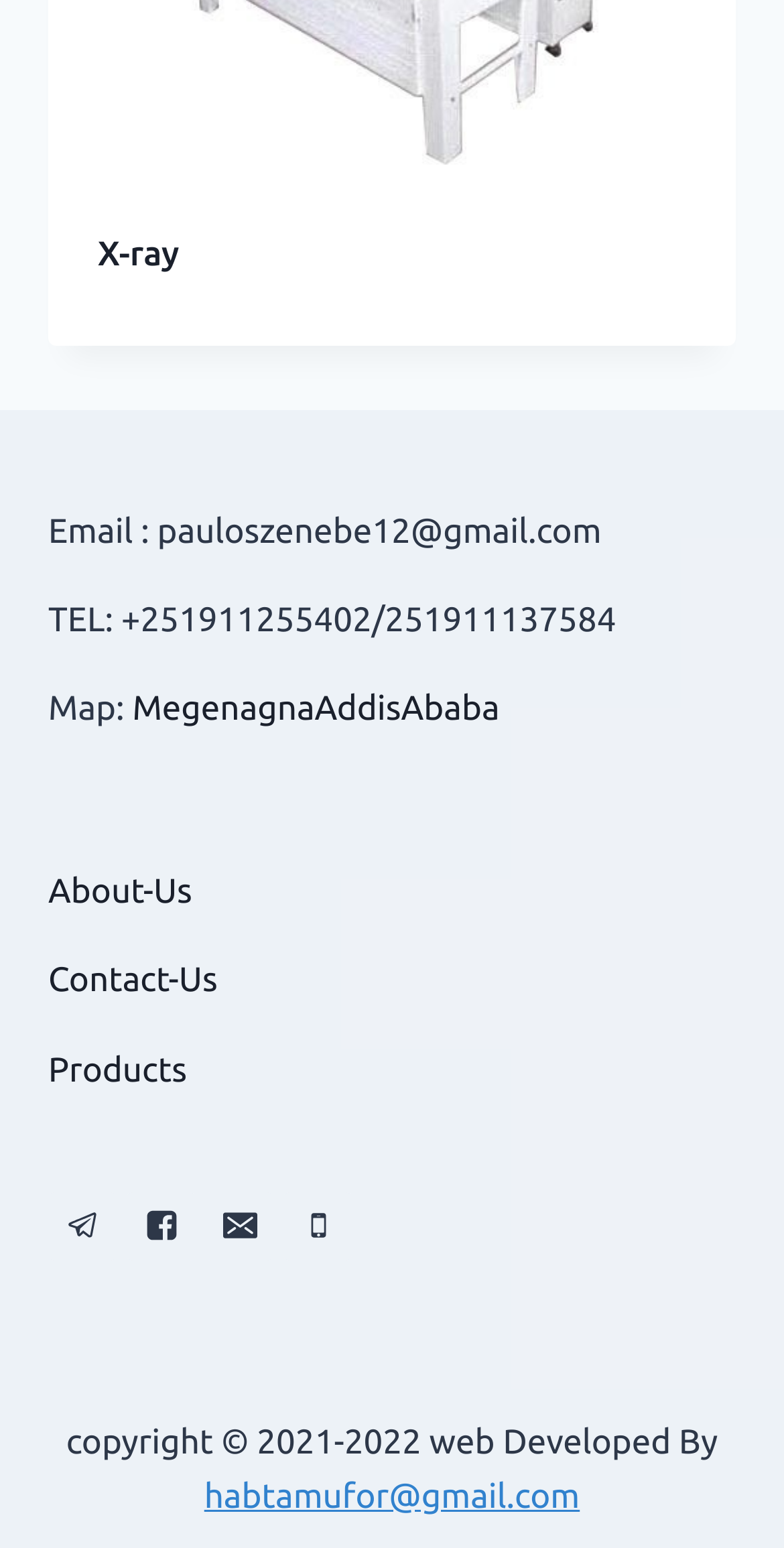What is the phone number provided?
Please give a detailed and thorough answer to the question, covering all relevant points.

I found the phone number by looking at the static text element with the content 'TEL: +251911255402/251911137584' which is located at the top section of the webpage.